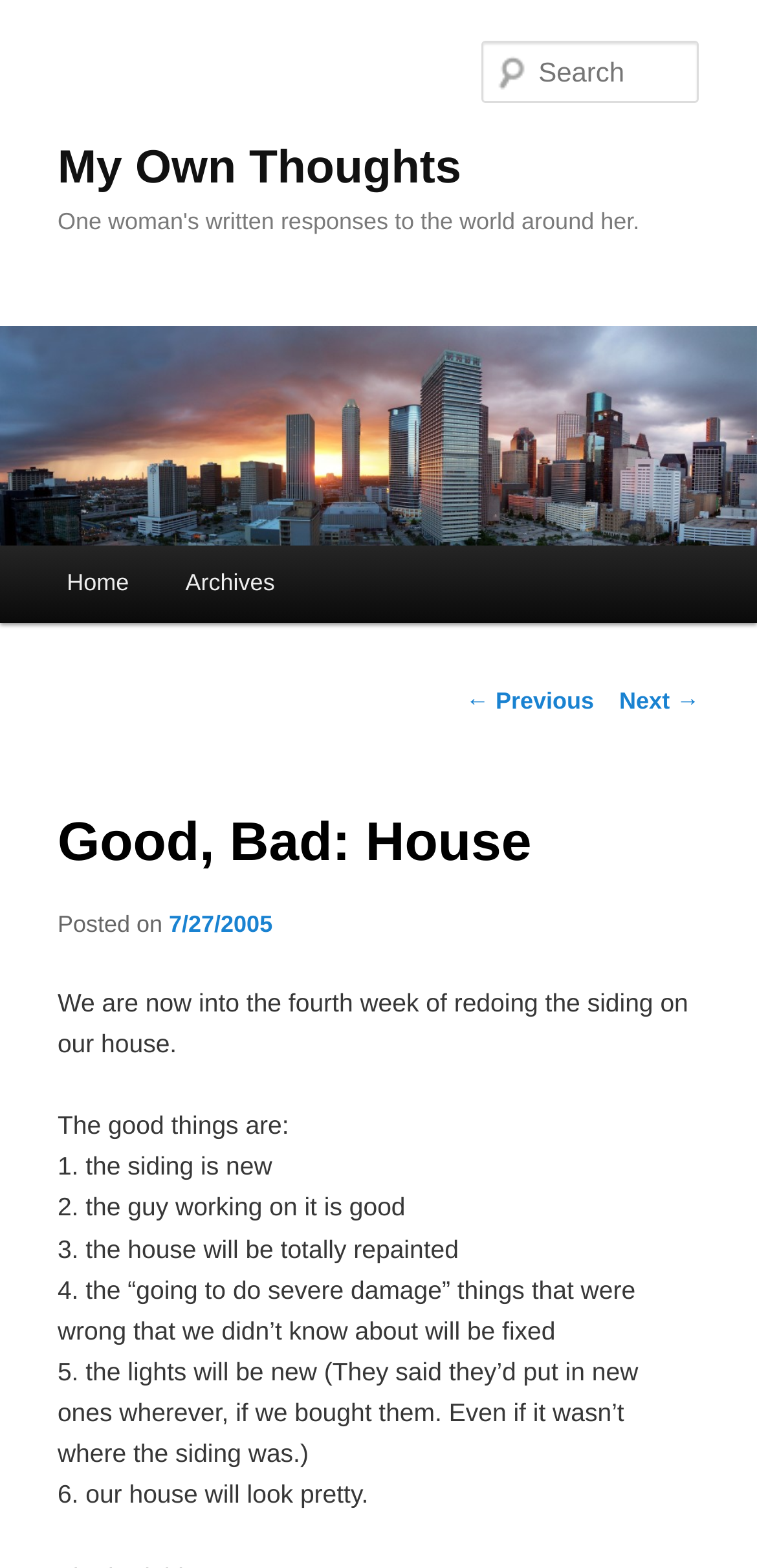Please respond in a single word or phrase: 
What will be done to the house besides siding?

Repainted